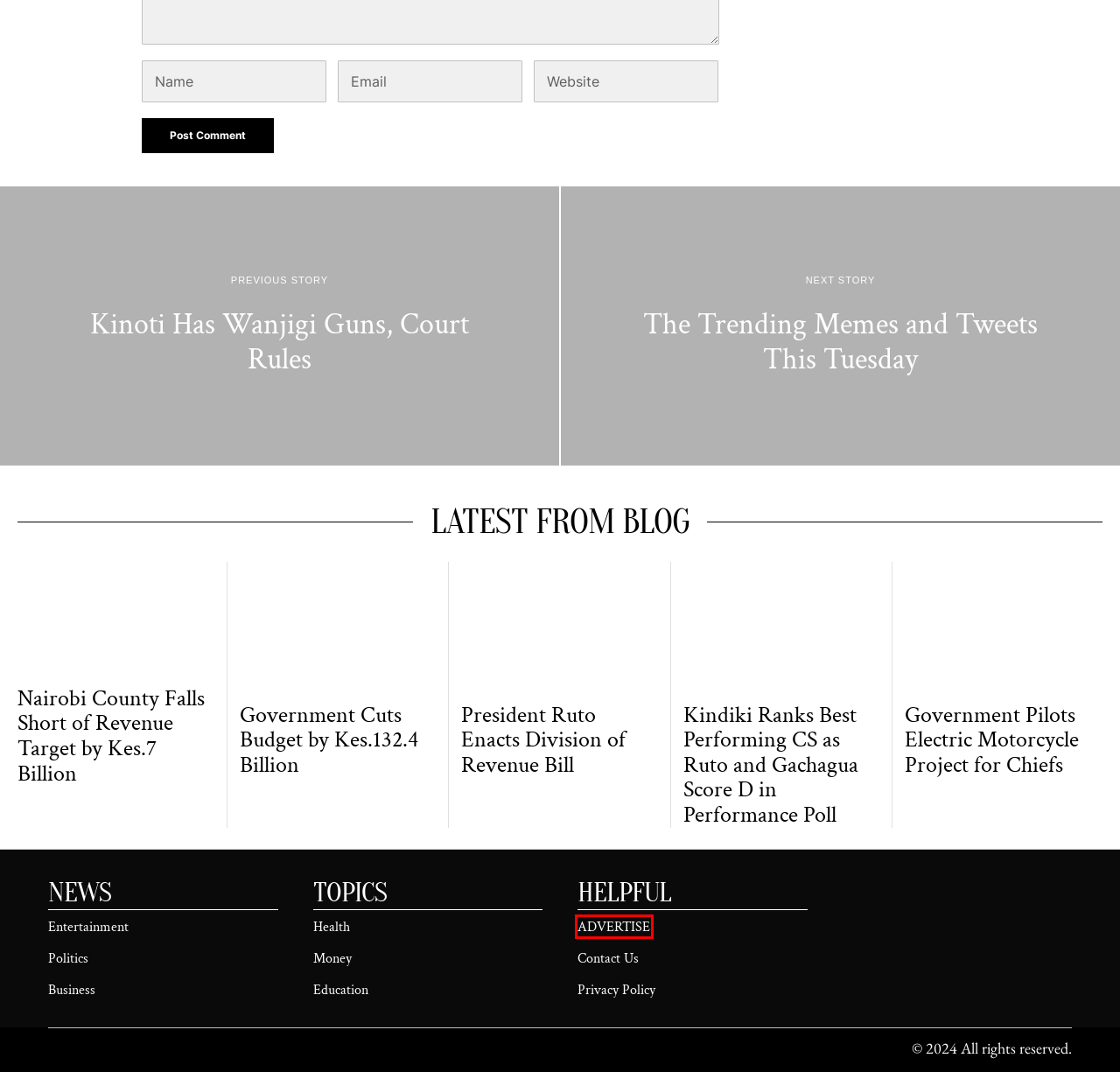A screenshot of a webpage is given, featuring a red bounding box around a UI element. Please choose the webpage description that best aligns with the new webpage after clicking the element in the bounding box. These are the descriptions:
A. Business Archives - Nairobi Wire
B. Kinoti Has Wanjigi Guns, Court Rules - Nairobi Wire
C. Privacy Policy - Nairobi Wire
D. Kindiki Ranks Best Performing CS as Ruto and Gachagua Score D in Performance Poll - Nairobi Wire
E. President Ruto Enacts Division of Revenue Bill - Nairobi Wire
F. Politics Archives - Nairobi Wire
G. Government Cuts Budget by Kes.132.4 Billion - Nairobi Wire
H. ADVERTISE - Nairobi Wire

H